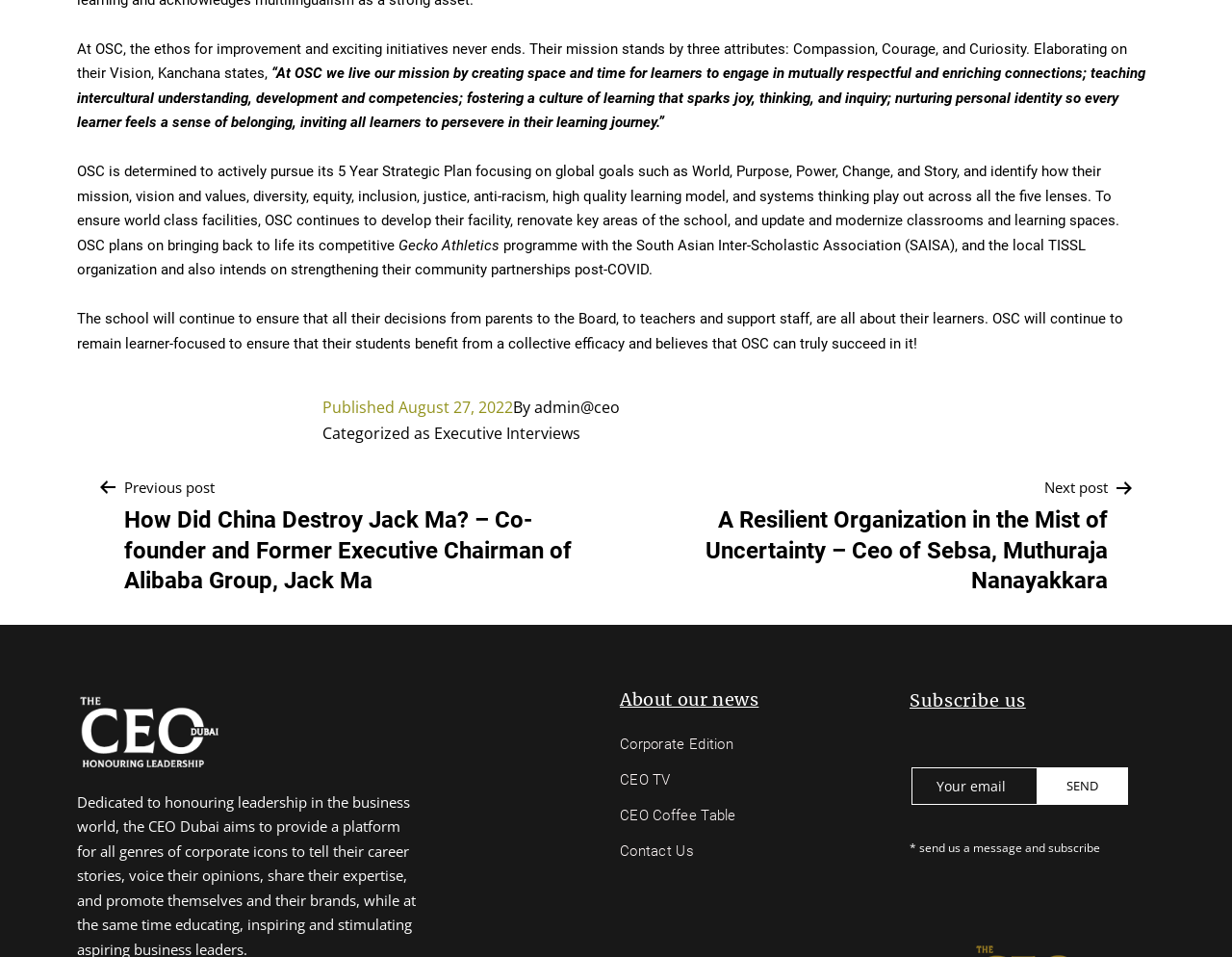Identify the bounding box coordinates for the element you need to click to achieve the following task: "Click on the 'Previous post' link". Provide the bounding box coordinates as four float numbers between 0 and 1, in the form [left, top, right, bottom].

[0.078, 0.497, 0.492, 0.623]